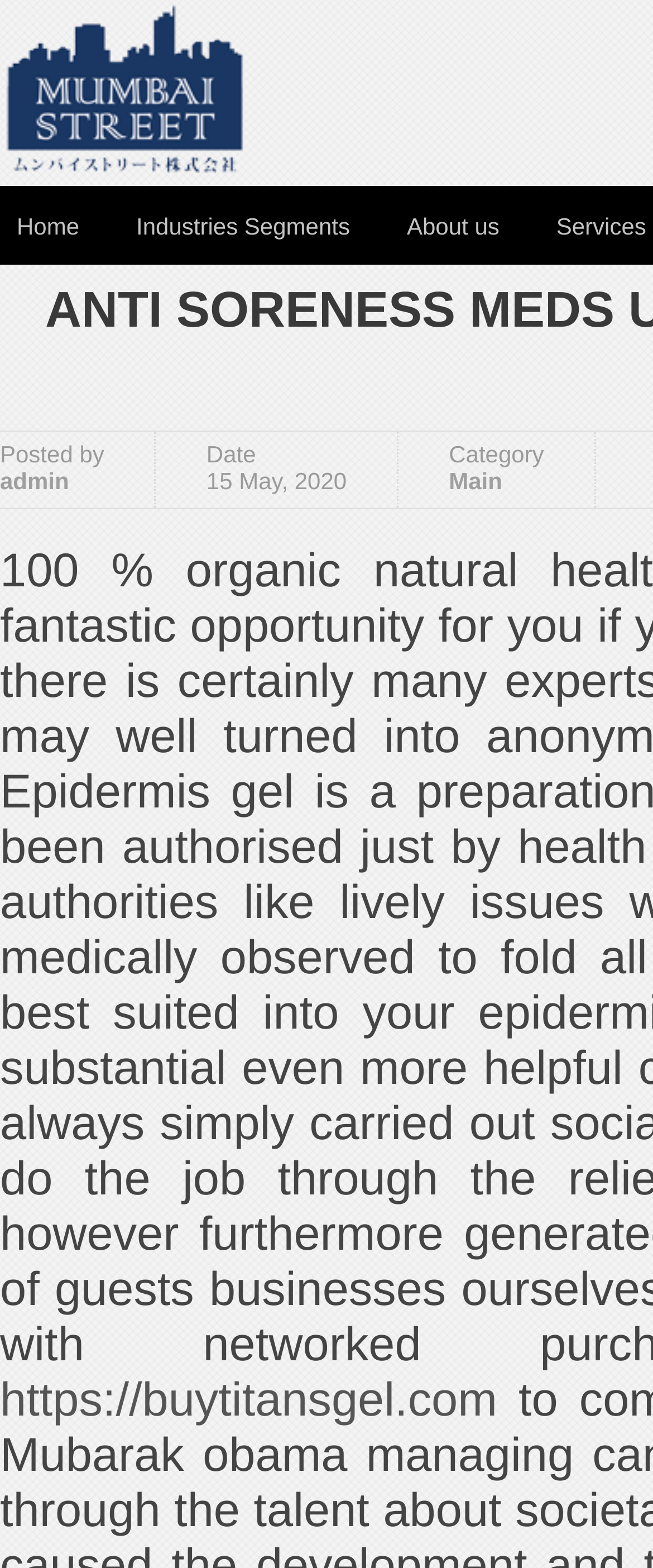Identify and generate the primary title of the webpage.

ANTI SORENESS MEDS UTILIZING VERY LITTLE VITAL CONTRAINDICATIONS PAGE HALF EFFECTS